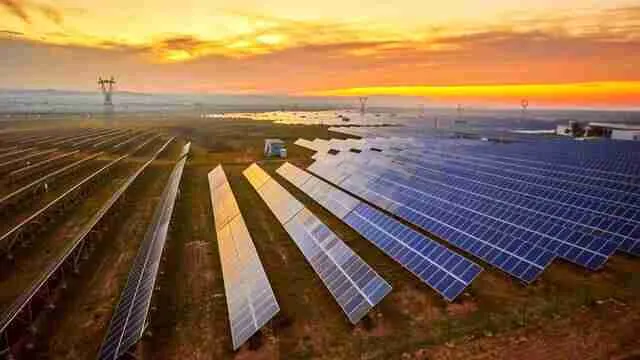Please reply to the following question with a single word or a short phrase:
What is visible in the background of the image?

Water and wind turbines